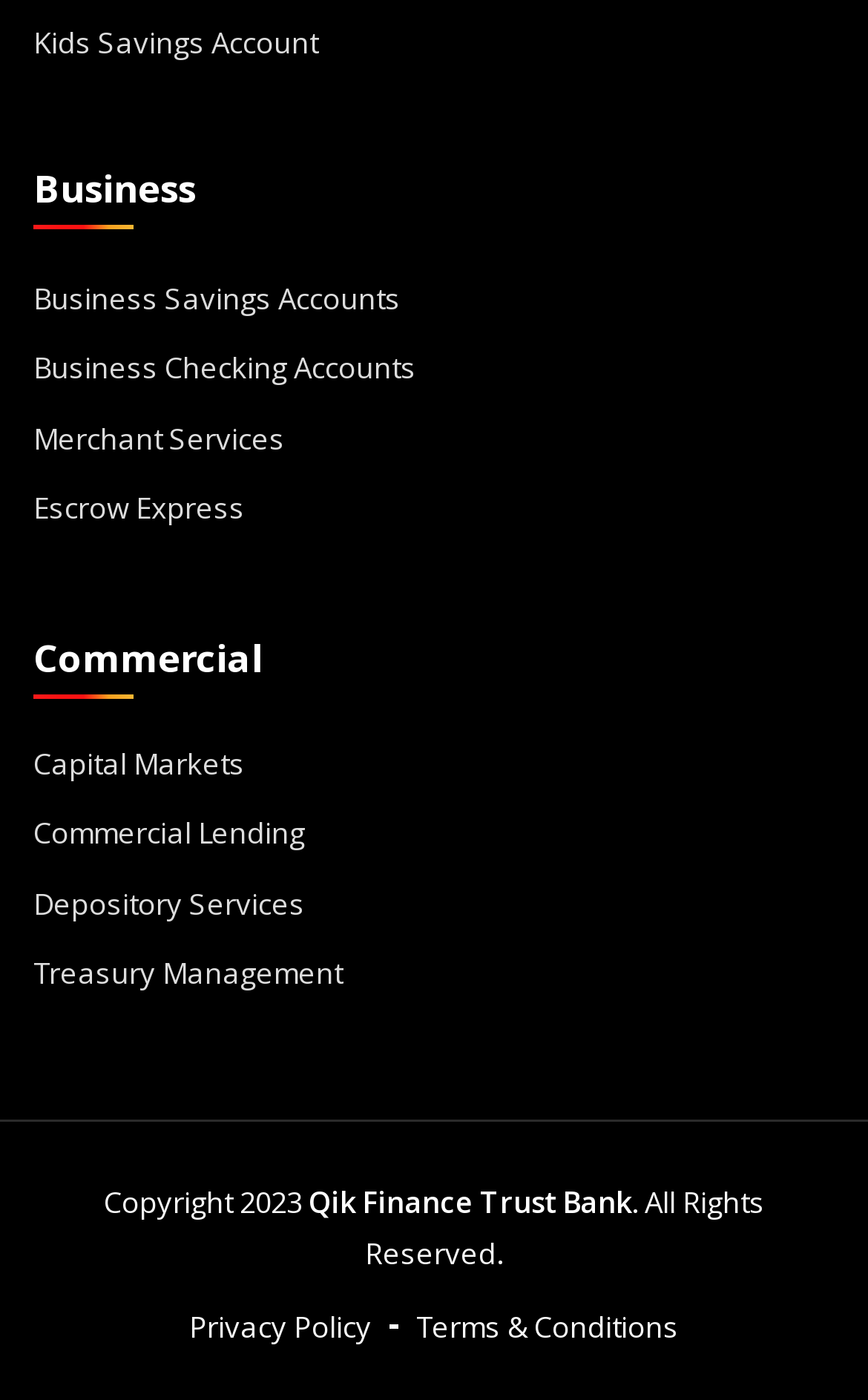Indicate the bounding box coordinates of the element that must be clicked to execute the instruction: "View Privacy Policy". The coordinates should be given as four float numbers between 0 and 1, i.e., [left, top, right, bottom].

[0.218, 0.933, 0.428, 0.964]